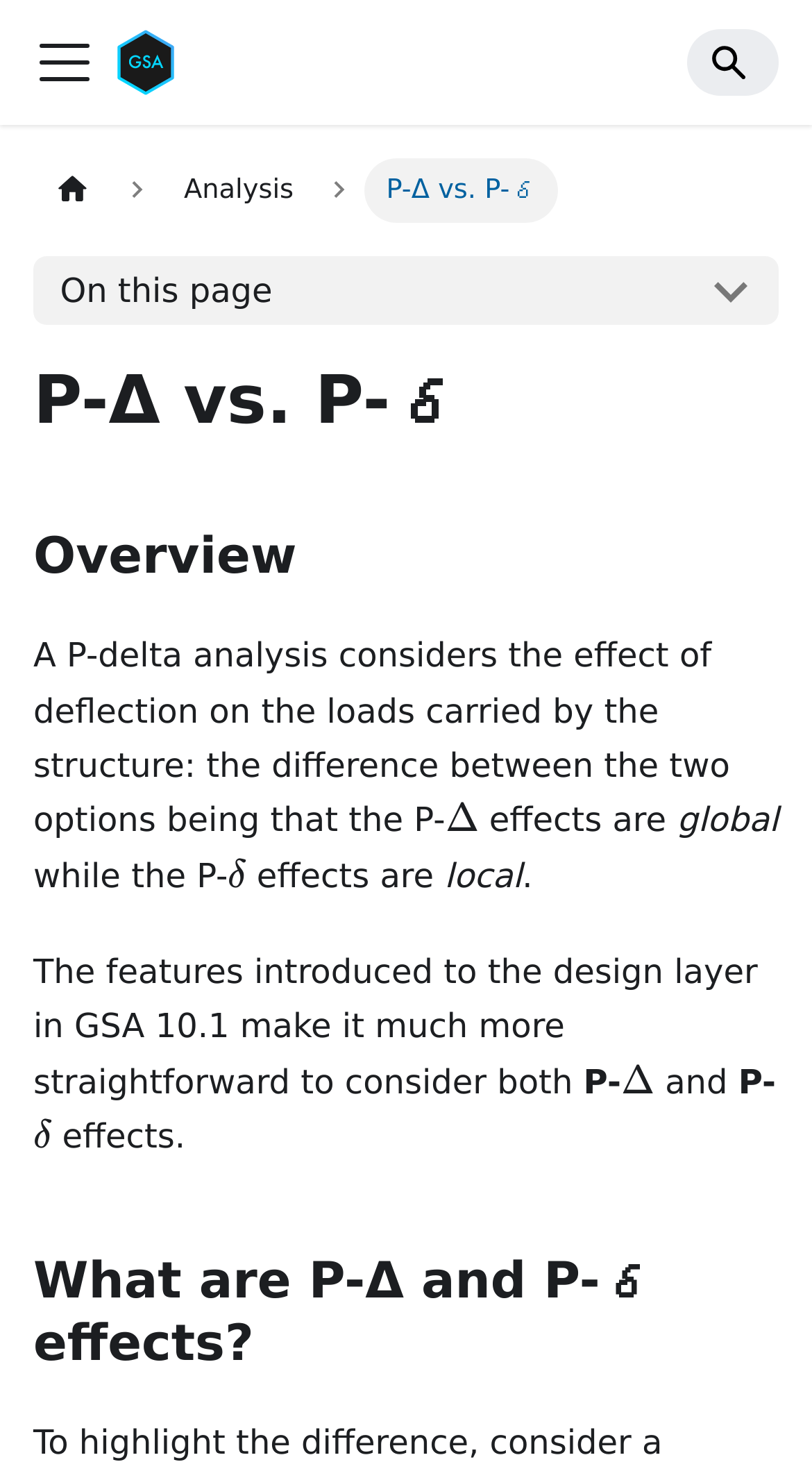Locate the bounding box of the UI element with the following description: "​".

[0.365, 0.361, 0.437, 0.4]